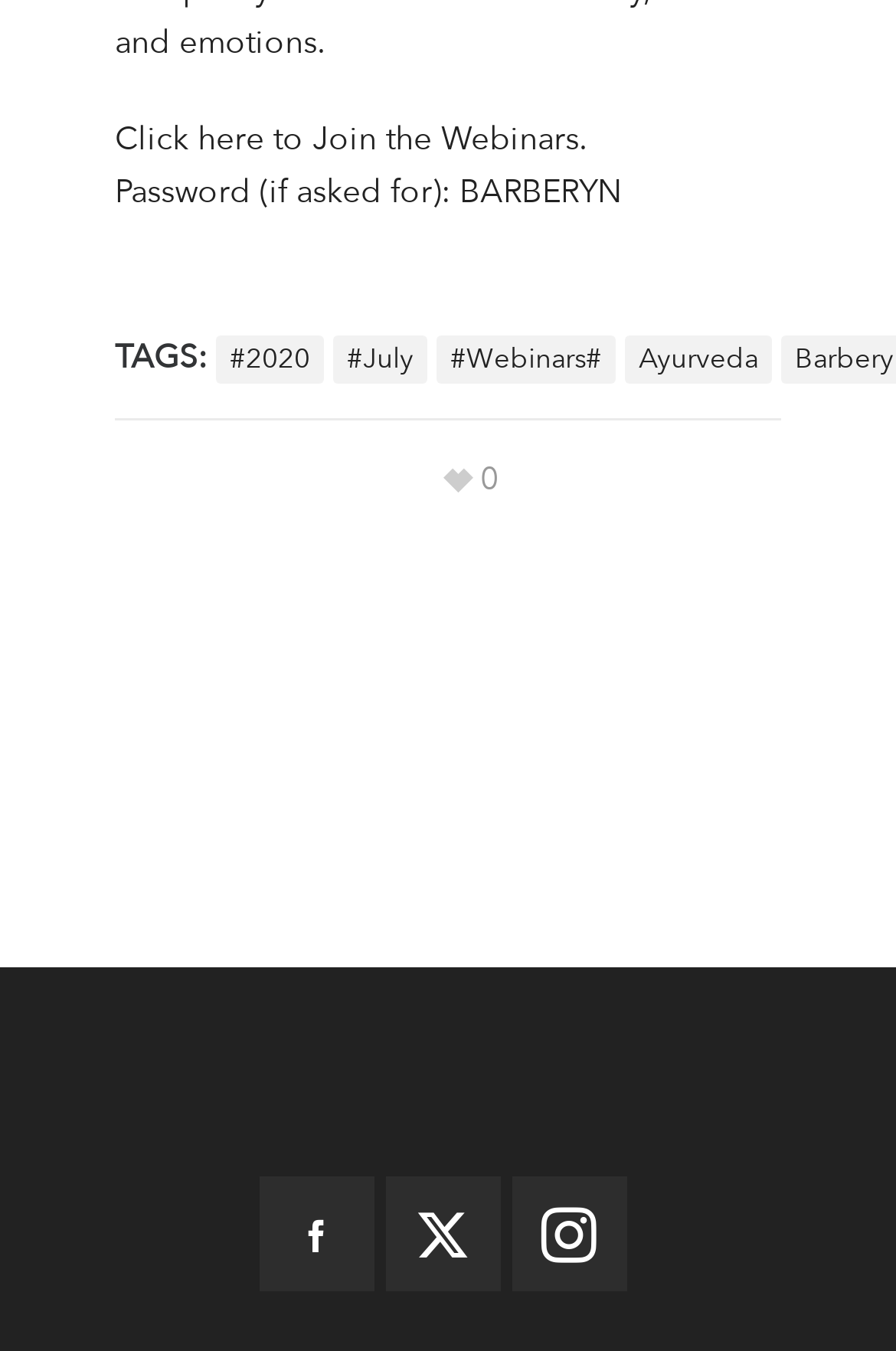Highlight the bounding box coordinates of the element that should be clicked to carry out the following instruction: "View July webinars". The coordinates must be given as four float numbers ranging from 0 to 1, i.e., [left, top, right, bottom].

[0.372, 0.248, 0.477, 0.284]